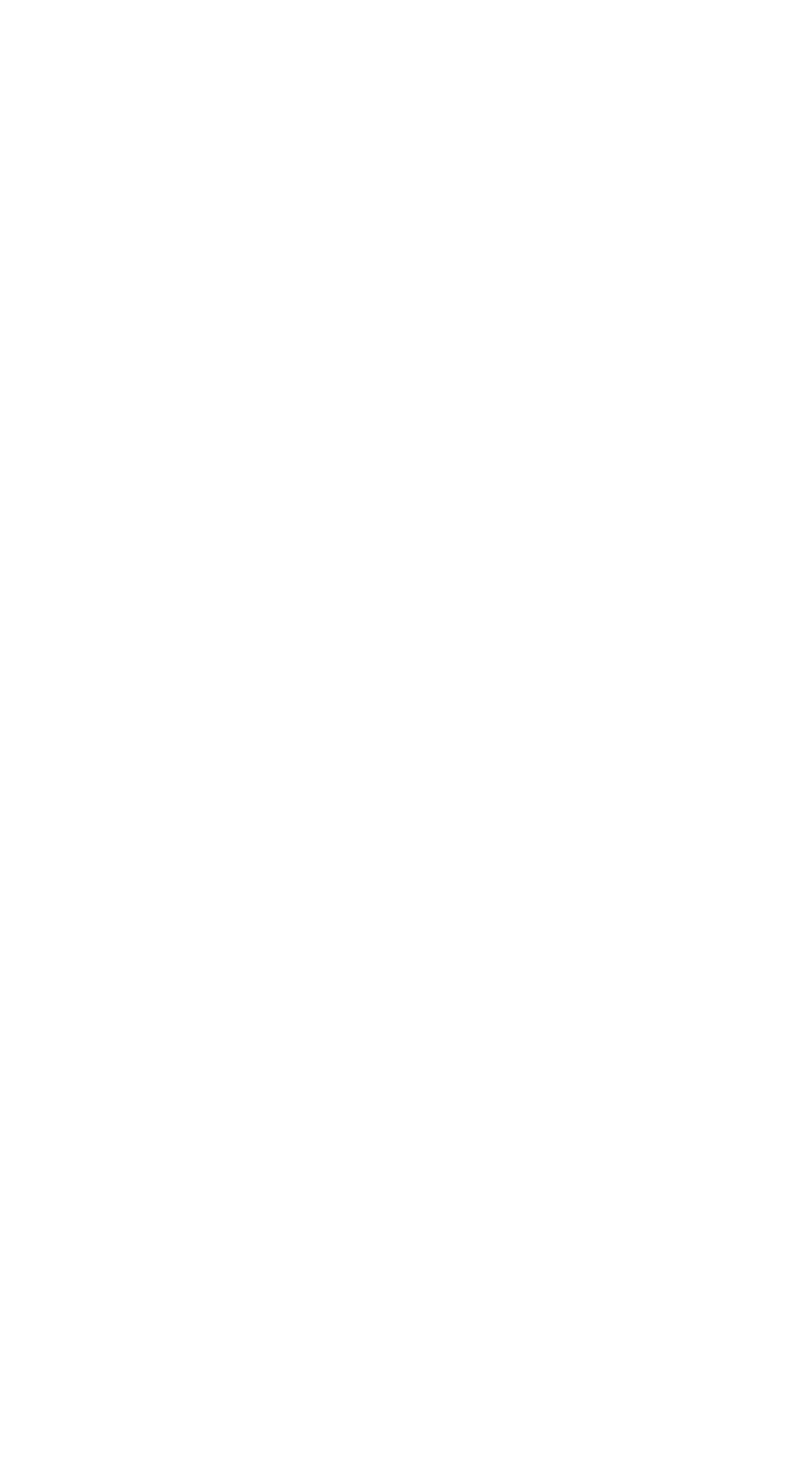Determine the coordinates of the bounding box for the clickable area needed to execute this instruction: "Open Deloitte website".

[0.0, 0.519, 1.0, 0.598]